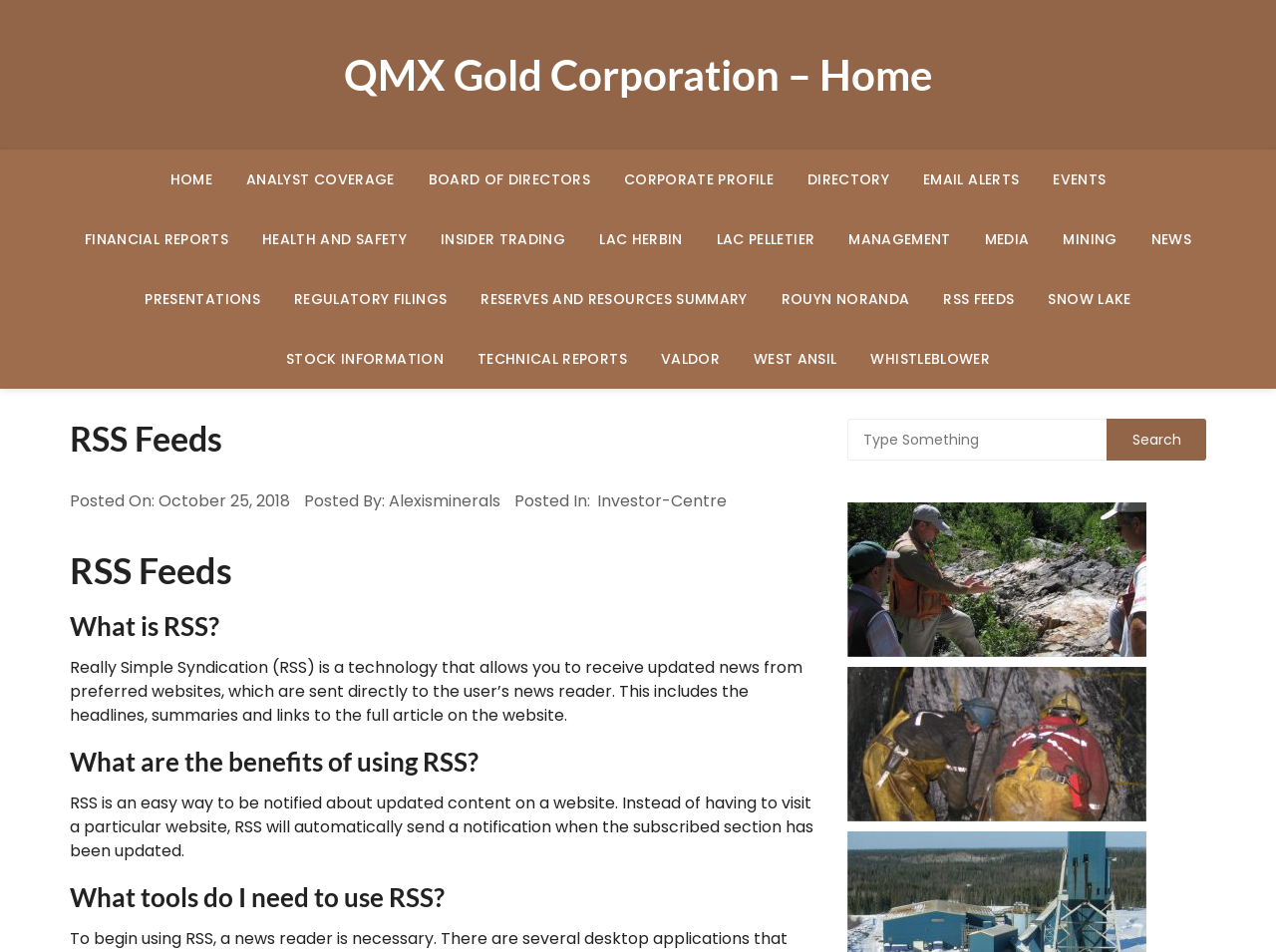What is the name of the corporation?
Offer a detailed and full explanation in response to the question.

The name of the corporation can be found in the heading 'QMX Gold Corporation – Home' at the top of the webpage.